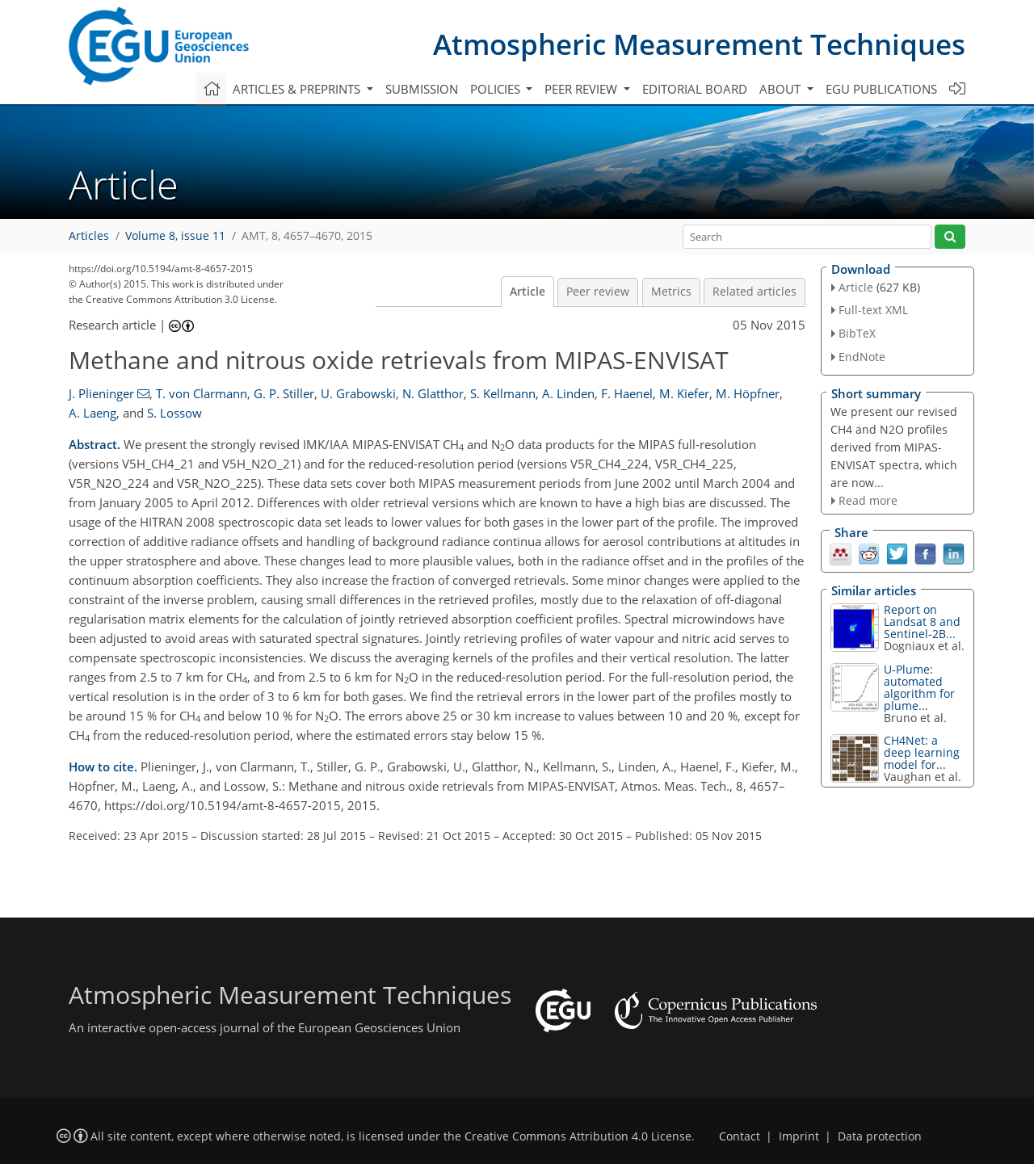Please provide a comprehensive response to the question below by analyzing the image: 
What is the publication date of the article?

I found the publication date of the article by looking at the static text element with the text '05 Nov 2015' which is located below the article title and above the abstract.